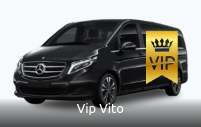Where is the Side Amphitheater located?
Please provide a single word or phrase as the answer based on the screenshot.

Antalya